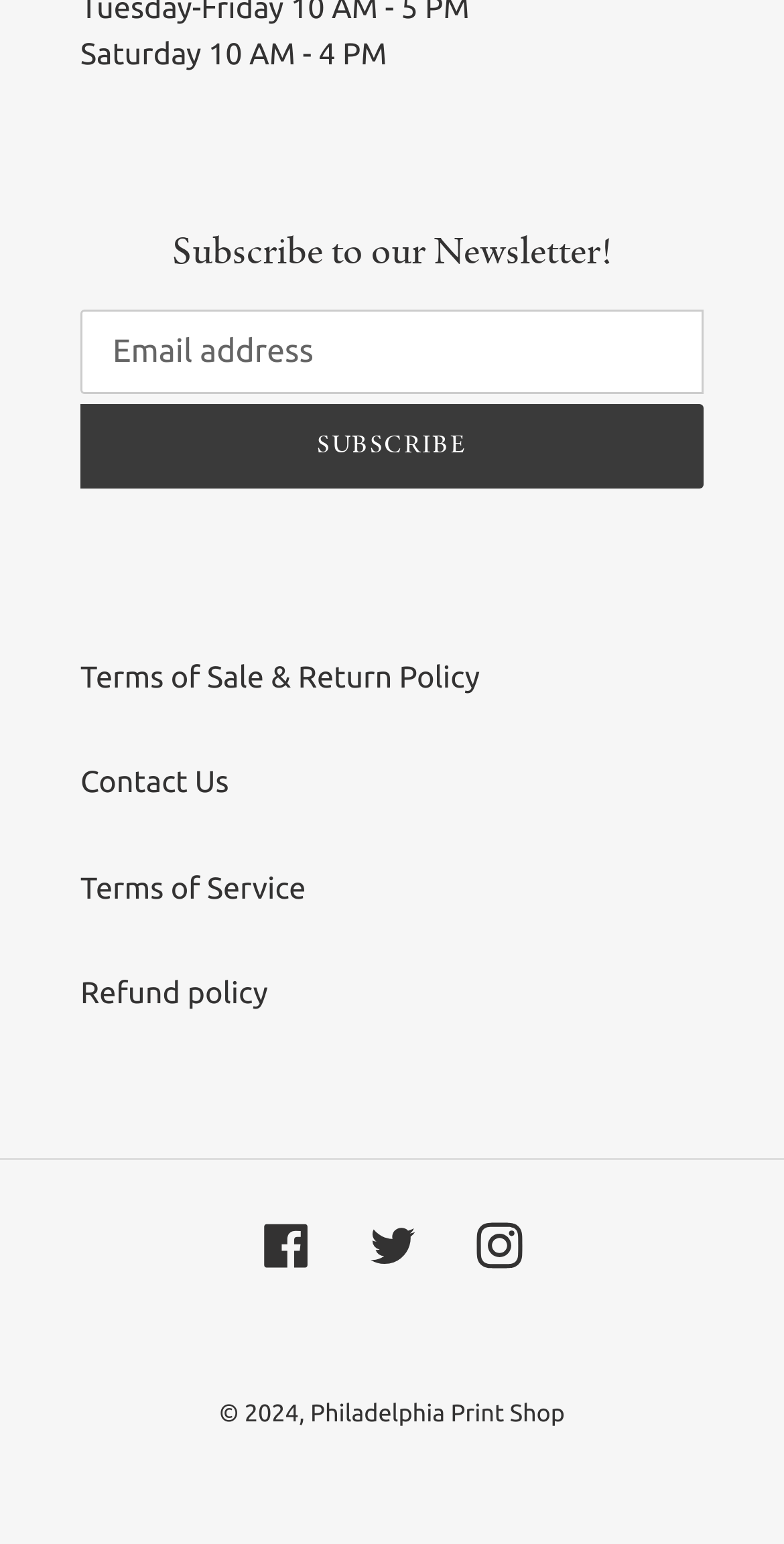What is the copyright year?
Please use the image to provide an in-depth answer to the question.

I found the copyright year by looking at the StaticText element with the content '© 2024' at the bottom of the webpage.